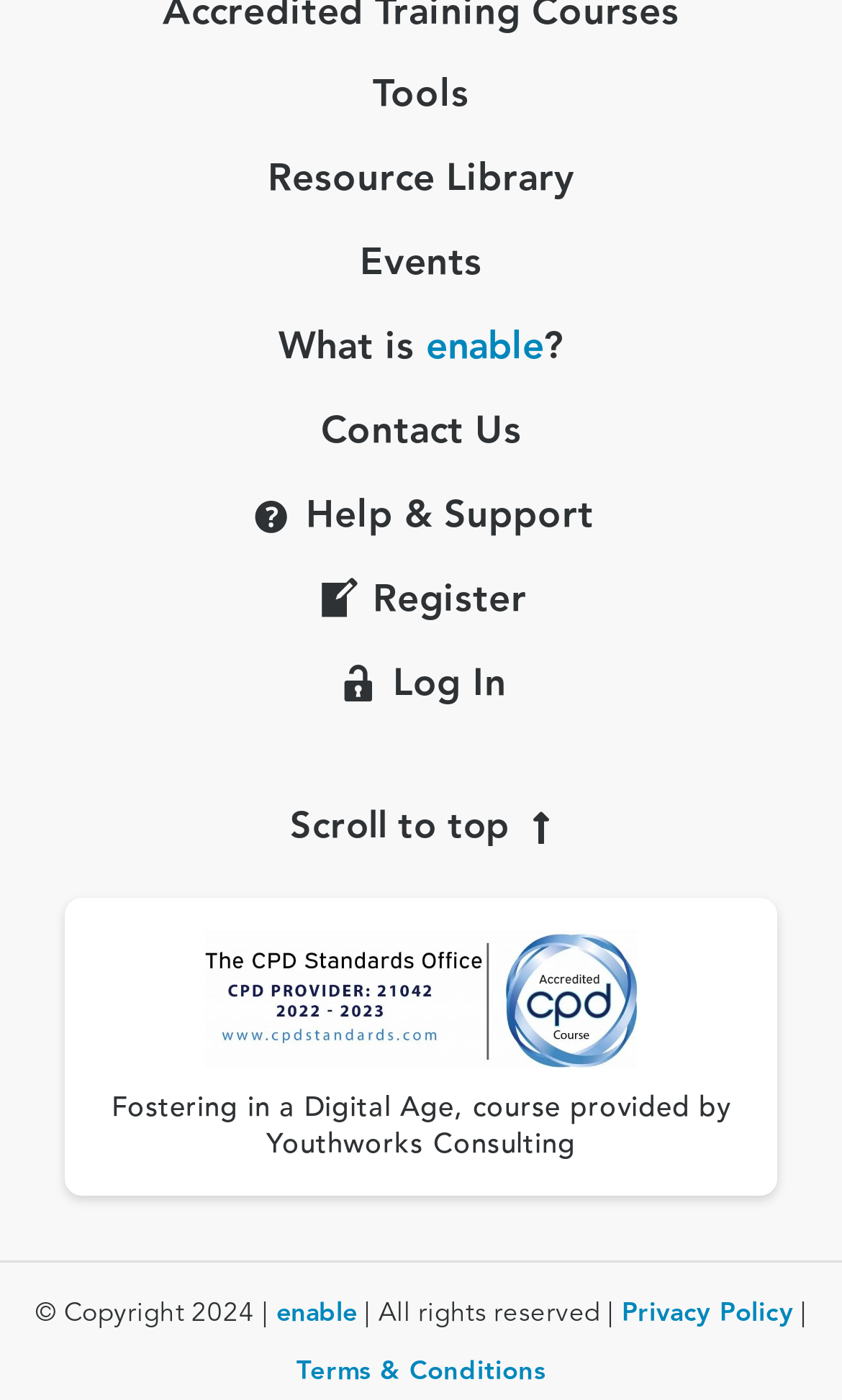Please identify the bounding box coordinates of the area that needs to be clicked to follow this instruction: "View Resource Library".

[0.077, 0.109, 0.923, 0.147]